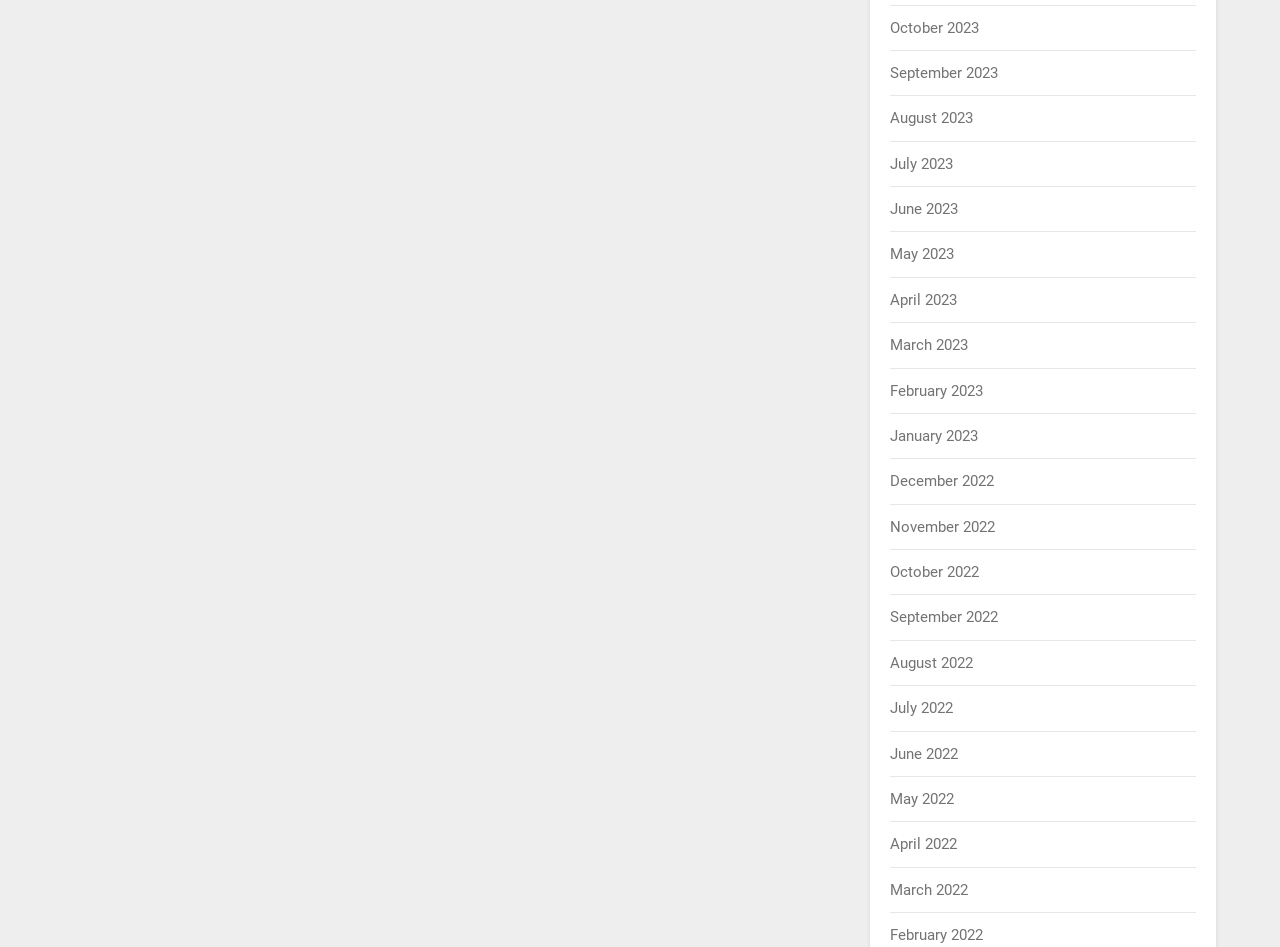Give a concise answer using one word or a phrase to the following question:
What is the most recent month listed?

October 2023